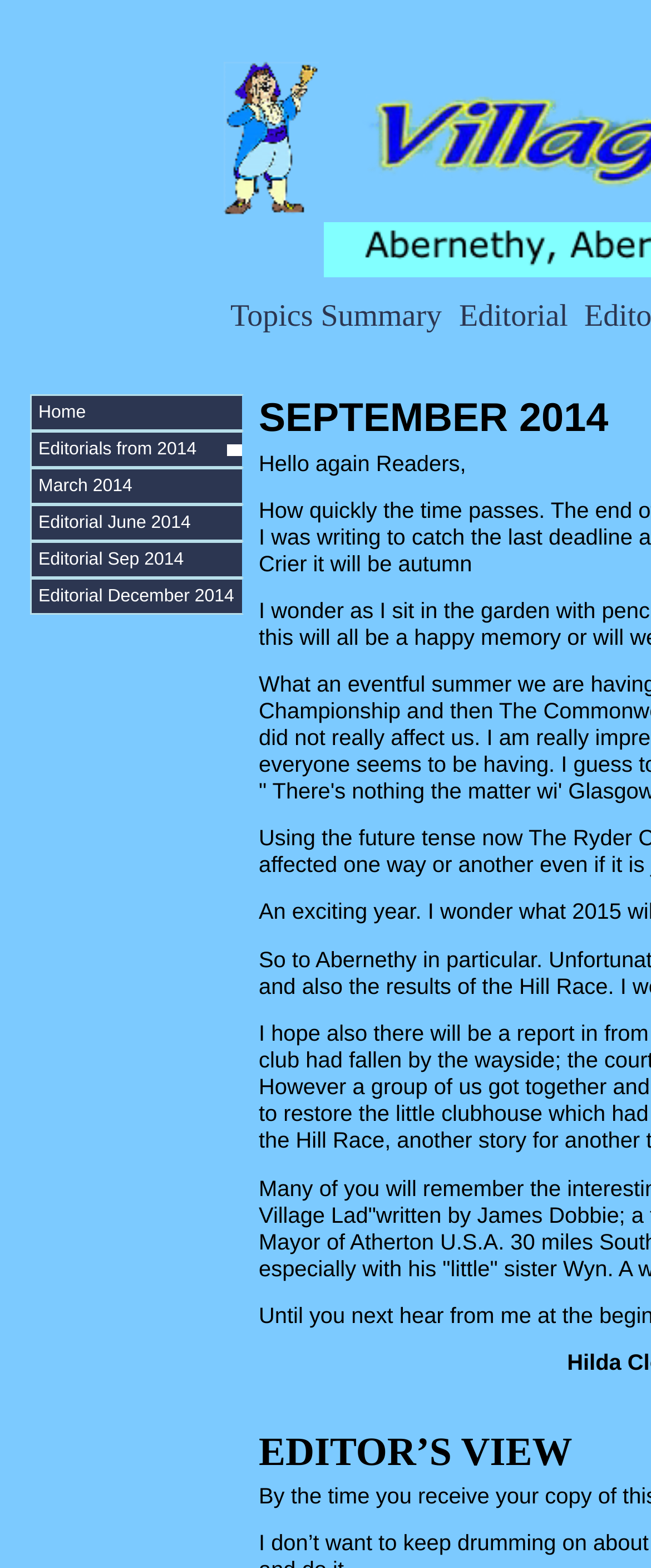Locate the bounding box coordinates of the element to click to perform the following action: 'browse topics summary'. The coordinates should be given as four float values between 0 and 1, in the form of [left, top, right, bottom].

[0.344, 0.191, 0.689, 0.213]